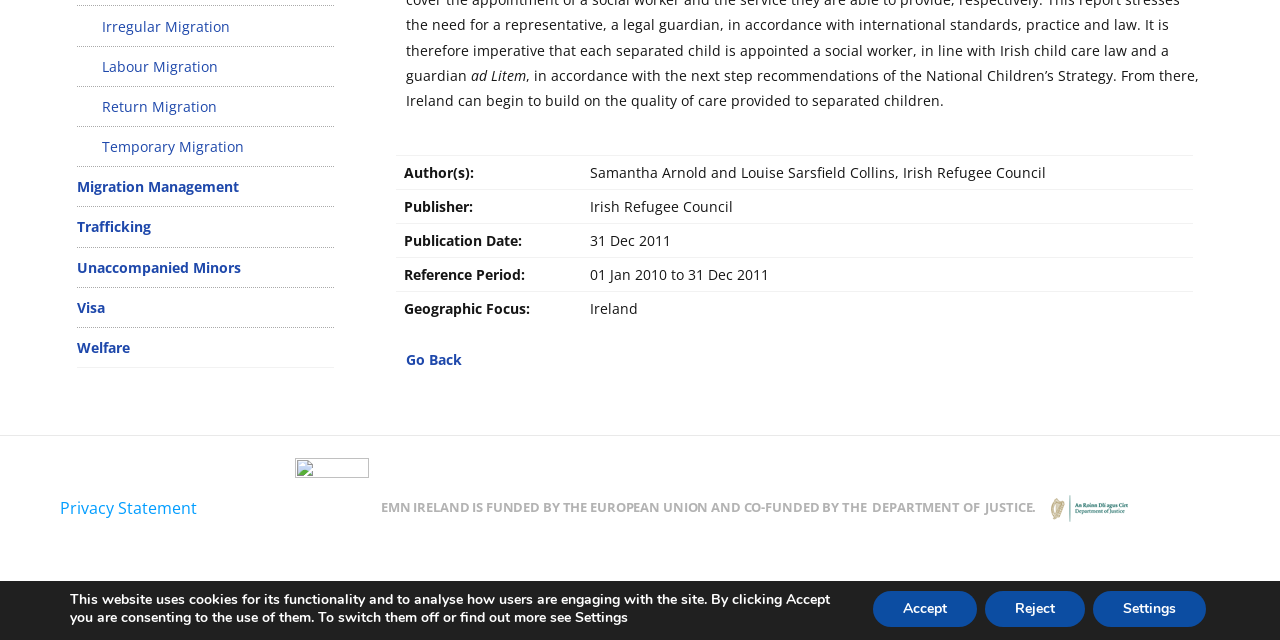Provide the bounding box coordinates of the HTML element this sentence describes: "Reject". The bounding box coordinates consist of four float numbers between 0 and 1, i.e., [left, top, right, bottom].

[0.77, 0.923, 0.848, 0.98]